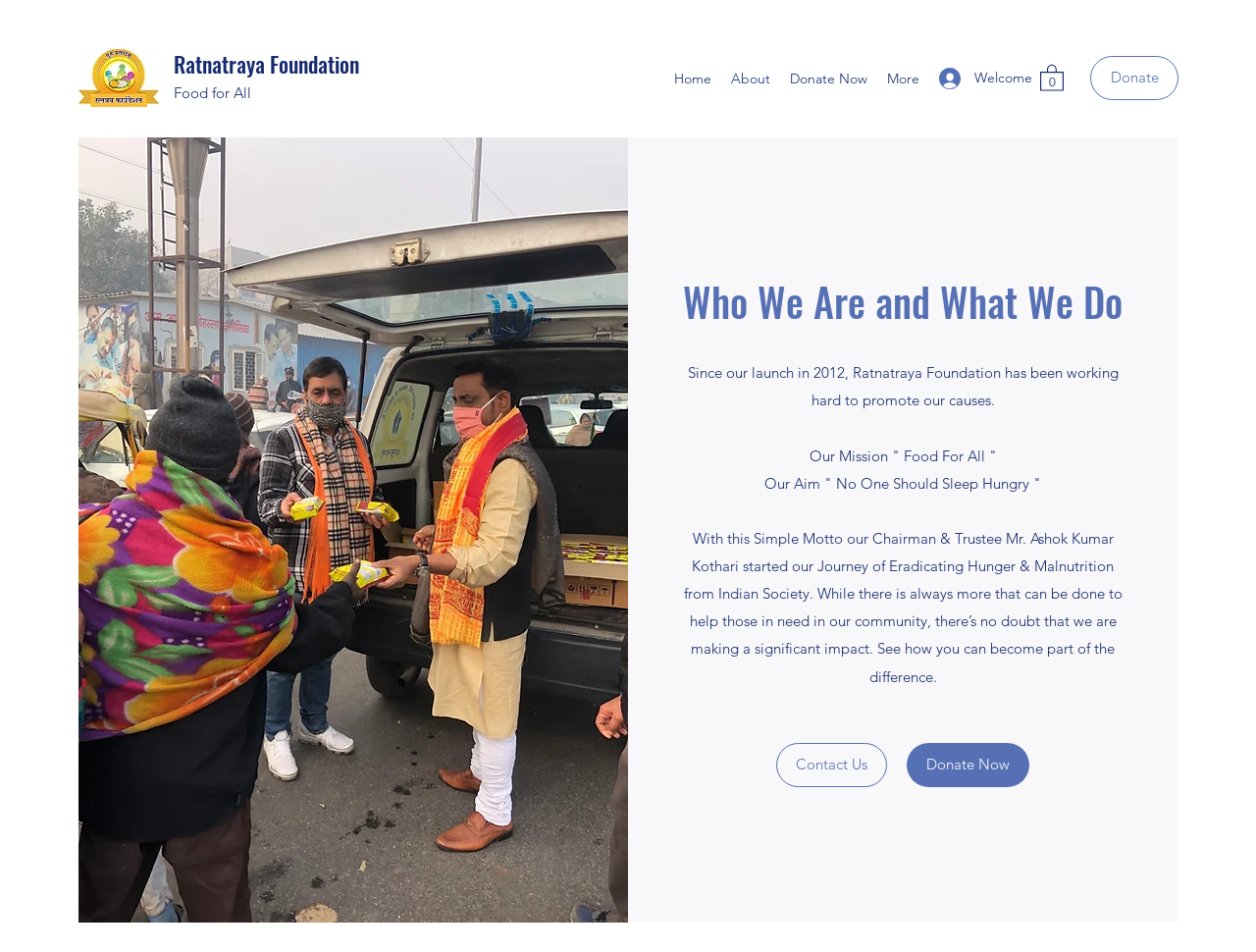Please specify the bounding box coordinates of the area that should be clicked to accomplish the following instruction: "Click the Donate button". The coordinates should consist of four float numbers between 0 and 1, i.e., [left, top, right, bottom].

[0.868, 0.059, 0.938, 0.105]